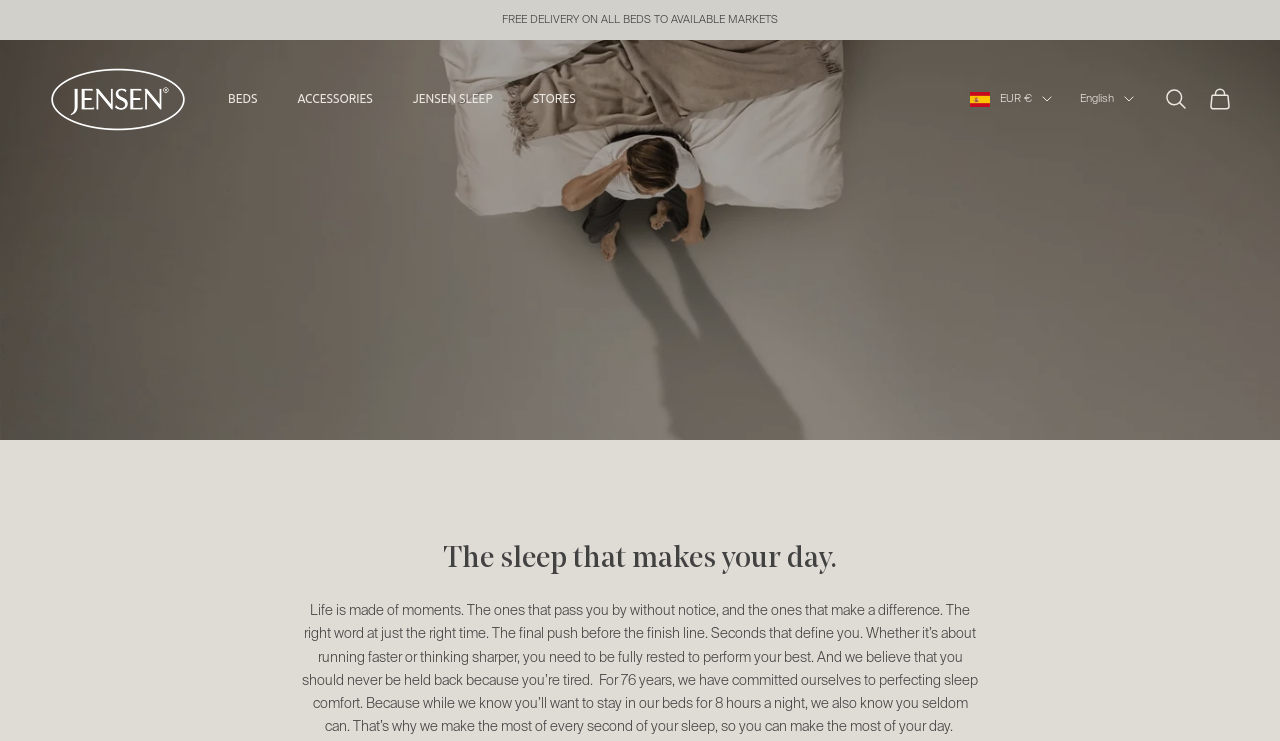Give a one-word or one-phrase response to the question: 
What is the benefit of using Jensen beds?

Performing best